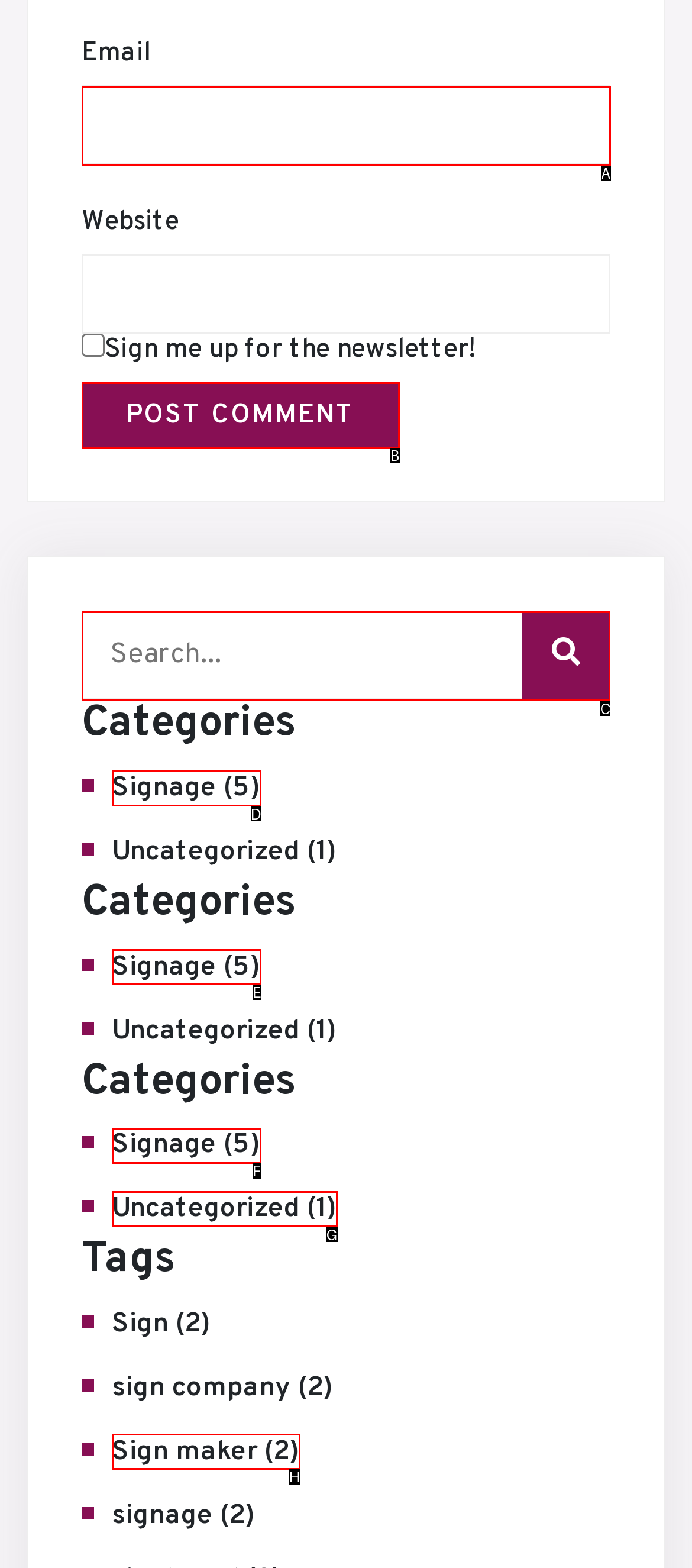Indicate which HTML element you need to click to complete the task: Search for something. Provide the letter of the selected option directly.

C